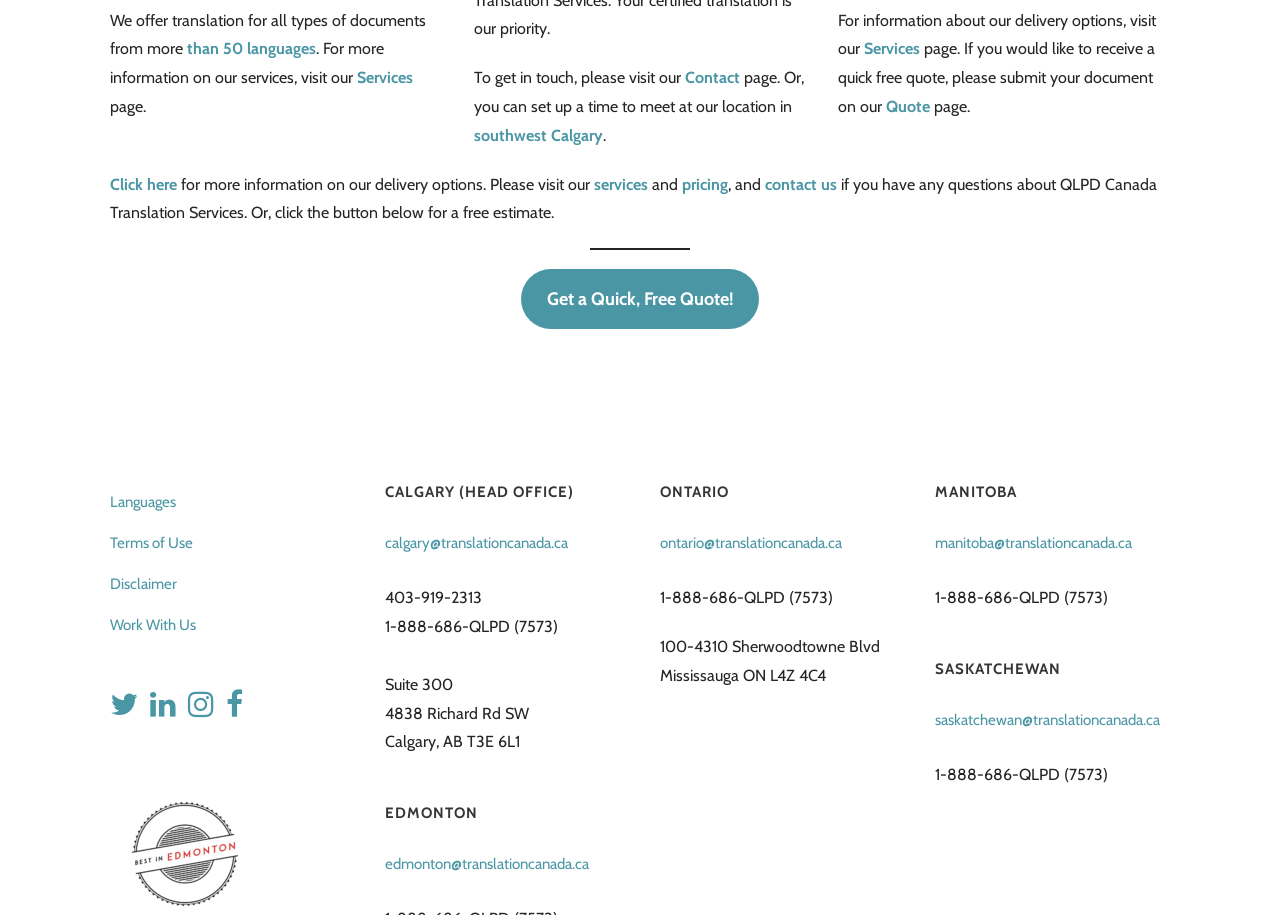Provide the bounding box coordinates of the HTML element this sentence describes: "parent_node: Some Kind Of Wonderful".

None